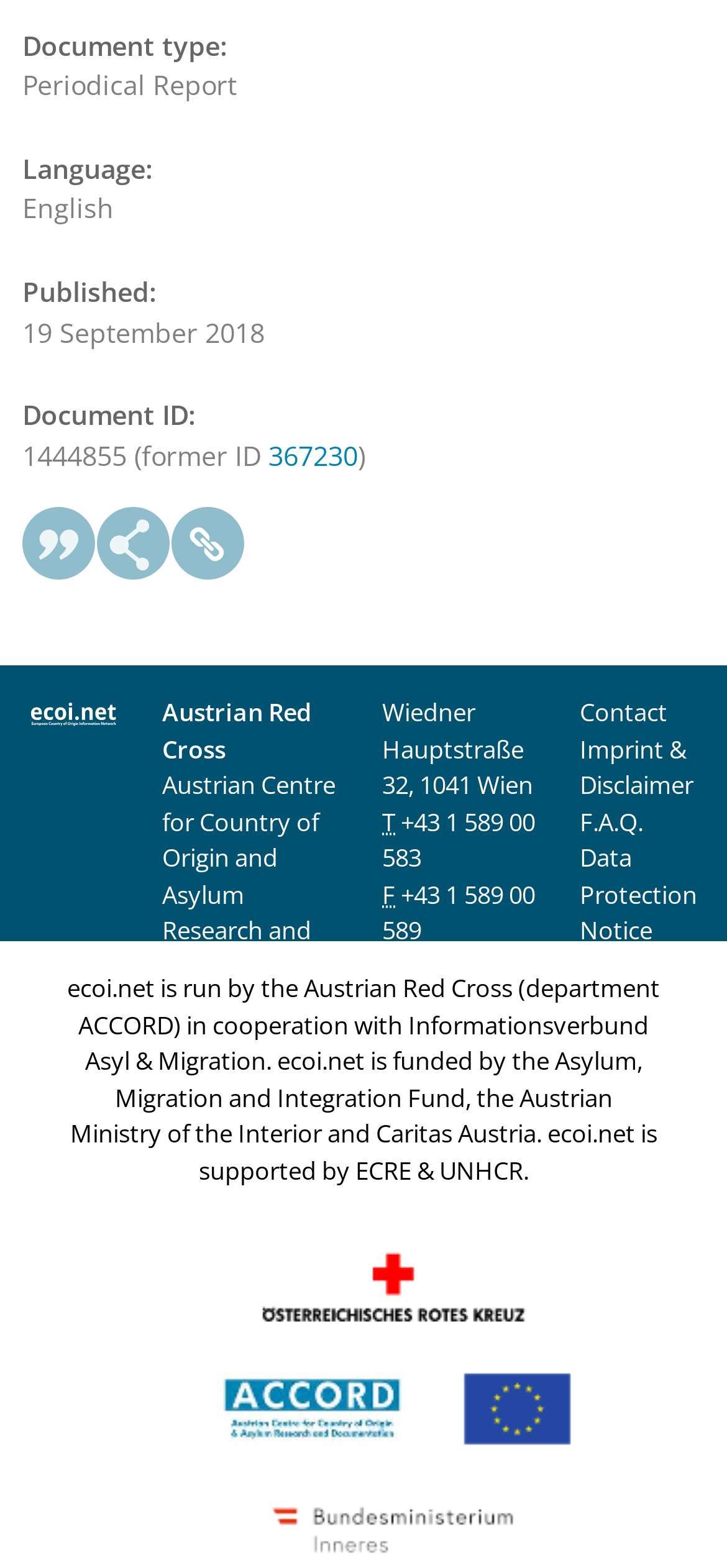Please identify the bounding box coordinates of the area I need to click to accomplish the following instruction: "View the 'Imprint & Disclaimer'".

[0.797, 0.467, 0.954, 0.511]